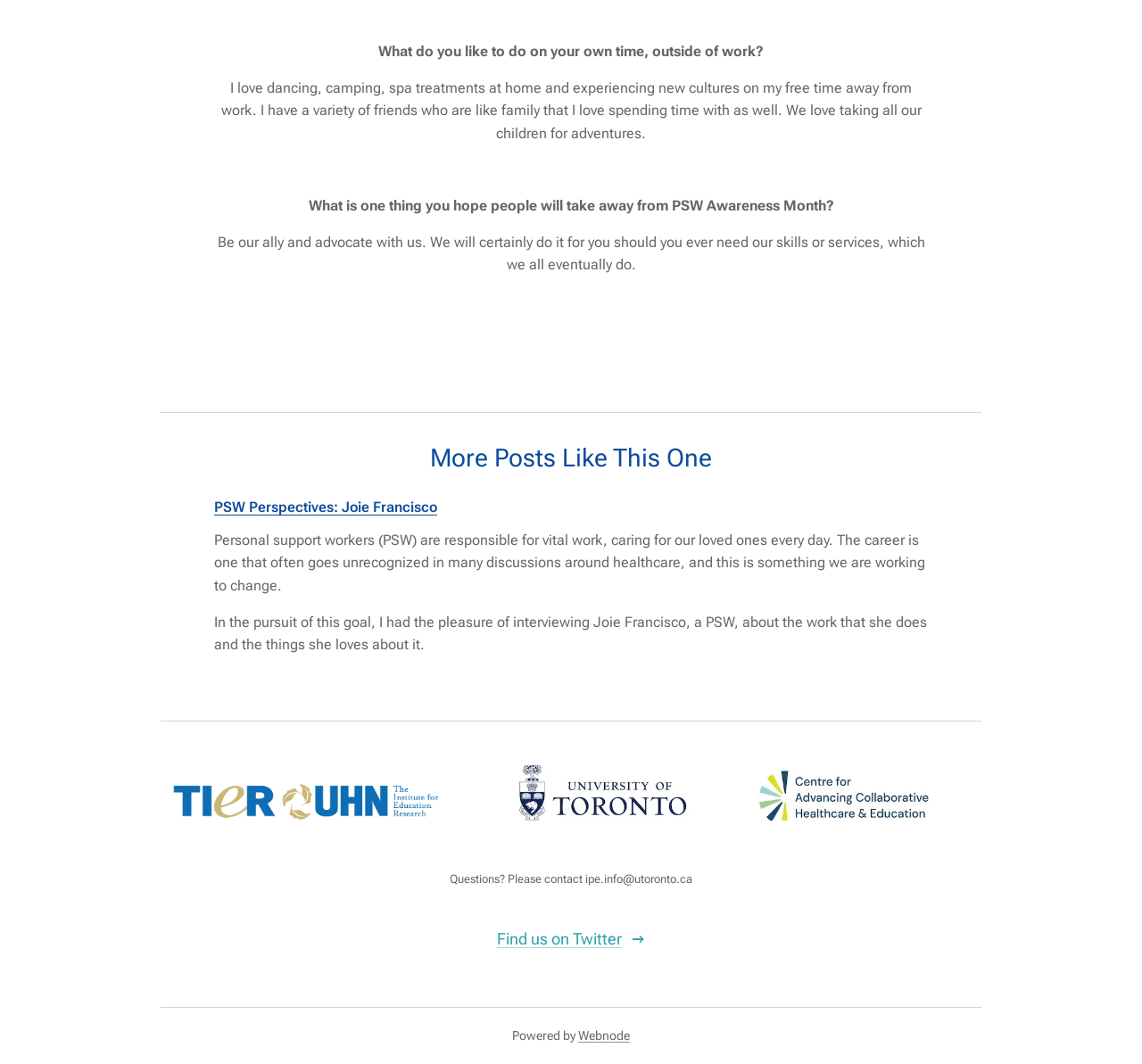What is the purpose of PSW Awareness Month?
Offer a detailed and full explanation in response to the question.

The webpage mentions that personal support workers (PSW) are responsible for vital work, caring for our loved ones every day, and that the career often goes unrecognized in many discussions around healthcare. This implies that the purpose of PSW Awareness Month is to recognize and appreciate the important work done by PSWs.